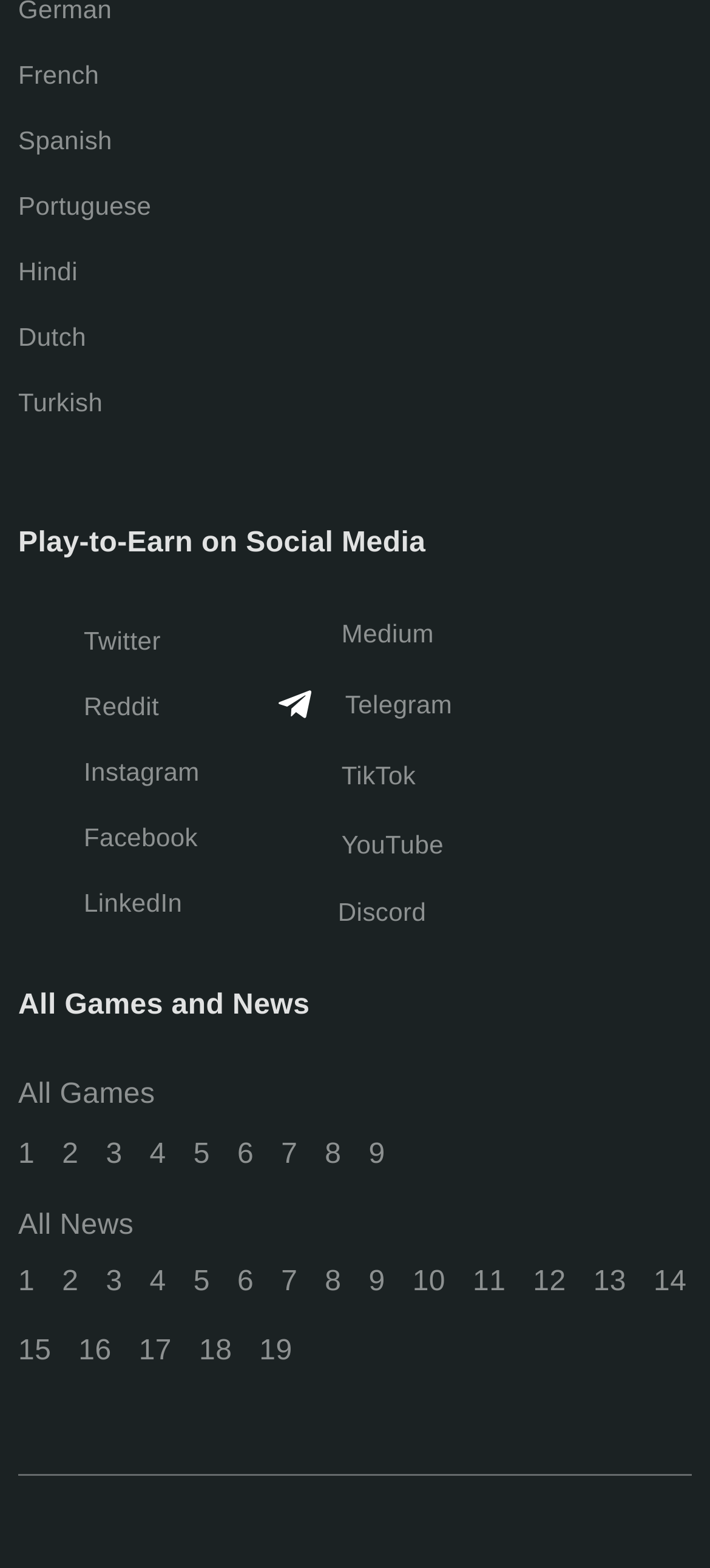Please determine the bounding box coordinates of the element to click on in order to accomplish the following task: "Select the French language option". Ensure the coordinates are four float numbers ranging from 0 to 1, i.e., [left, top, right, bottom].

[0.026, 0.036, 0.974, 0.06]